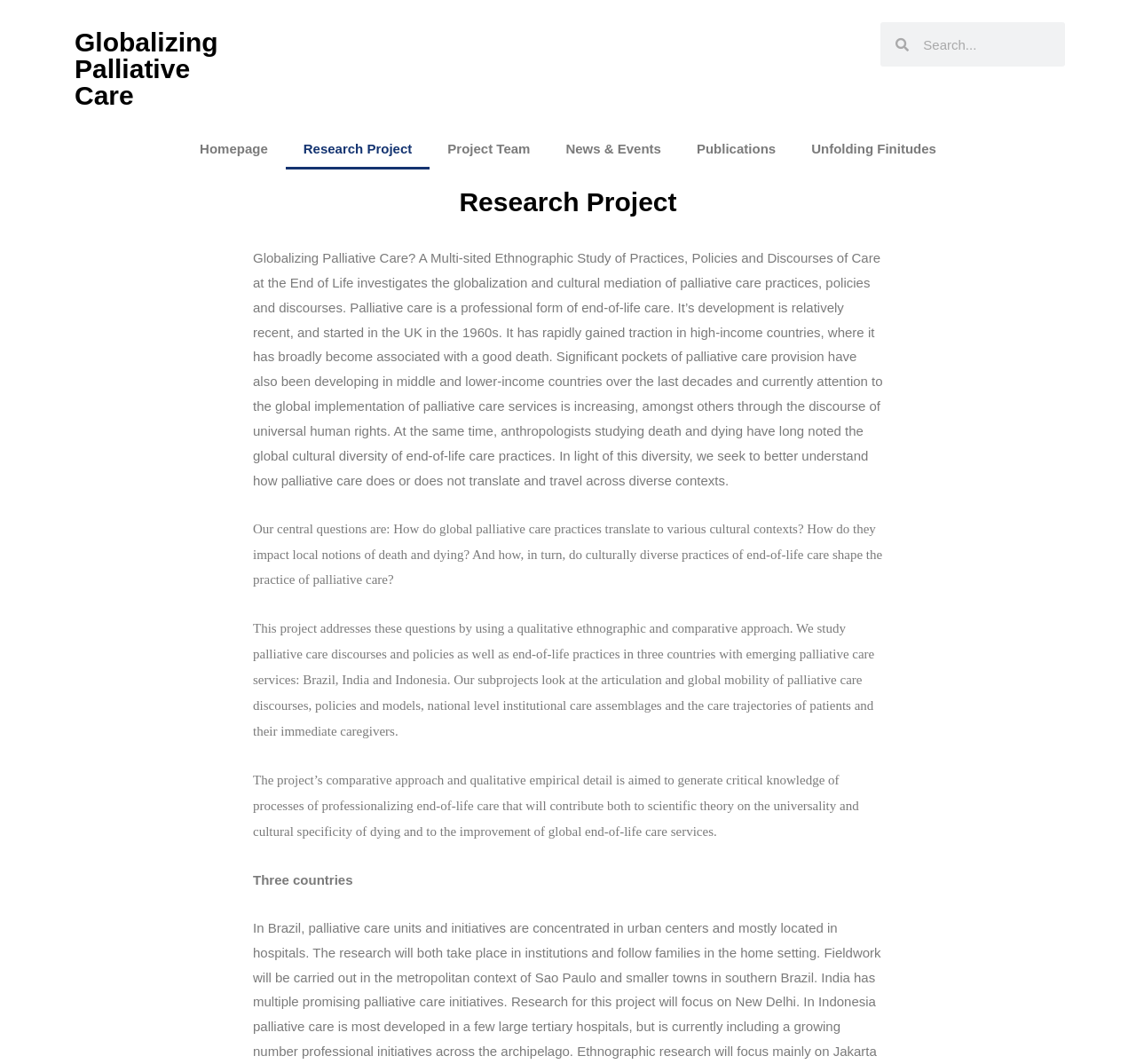Specify the bounding box coordinates of the region I need to click to perform the following instruction: "Search for a research project". The coordinates must be four float numbers in the range of 0 to 1, i.e., [left, top, right, bottom].

[0.775, 0.021, 0.938, 0.063]